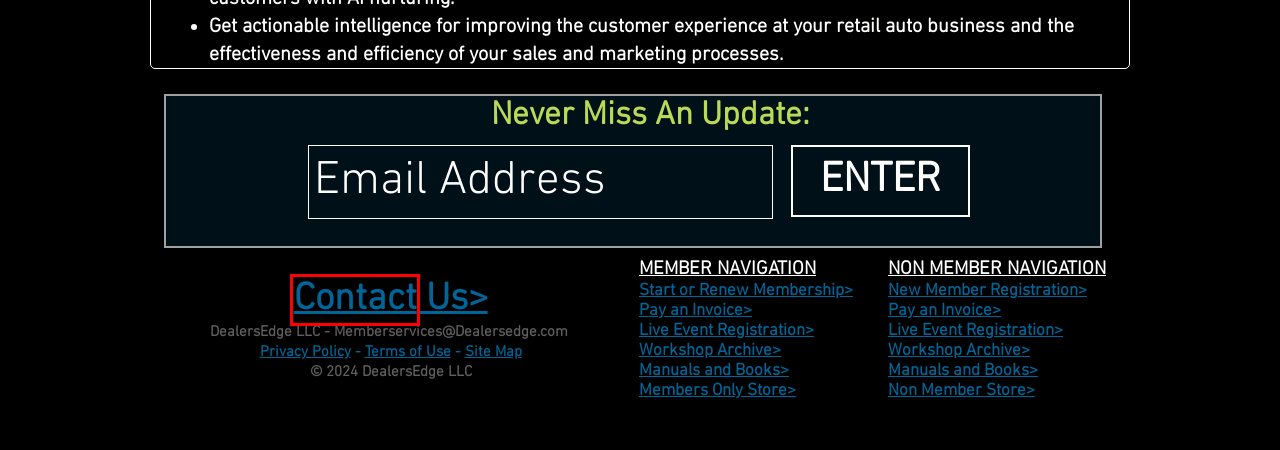Review the webpage screenshot provided, noting the red bounding box around a UI element. Choose the description that best matches the new webpage after clicking the element within the bounding box. The following are the options:
A. Non Member Manuals & Books | DealersEdge Auto Dealership Management
B. Contact | DealersEdge
C. Non Member Archive | DealersEdge Auto Dealership Management
D. Non Member Online Store | DealersEdge Auto Dealership Management
E. DealersEdge Auto Dealership Management Resources
F. Manuals and Books | DealersEdge
G. VIP Live Events | DealersEdge
H. Non Member Live Events | DealersEdge Auto Dealership Management

B